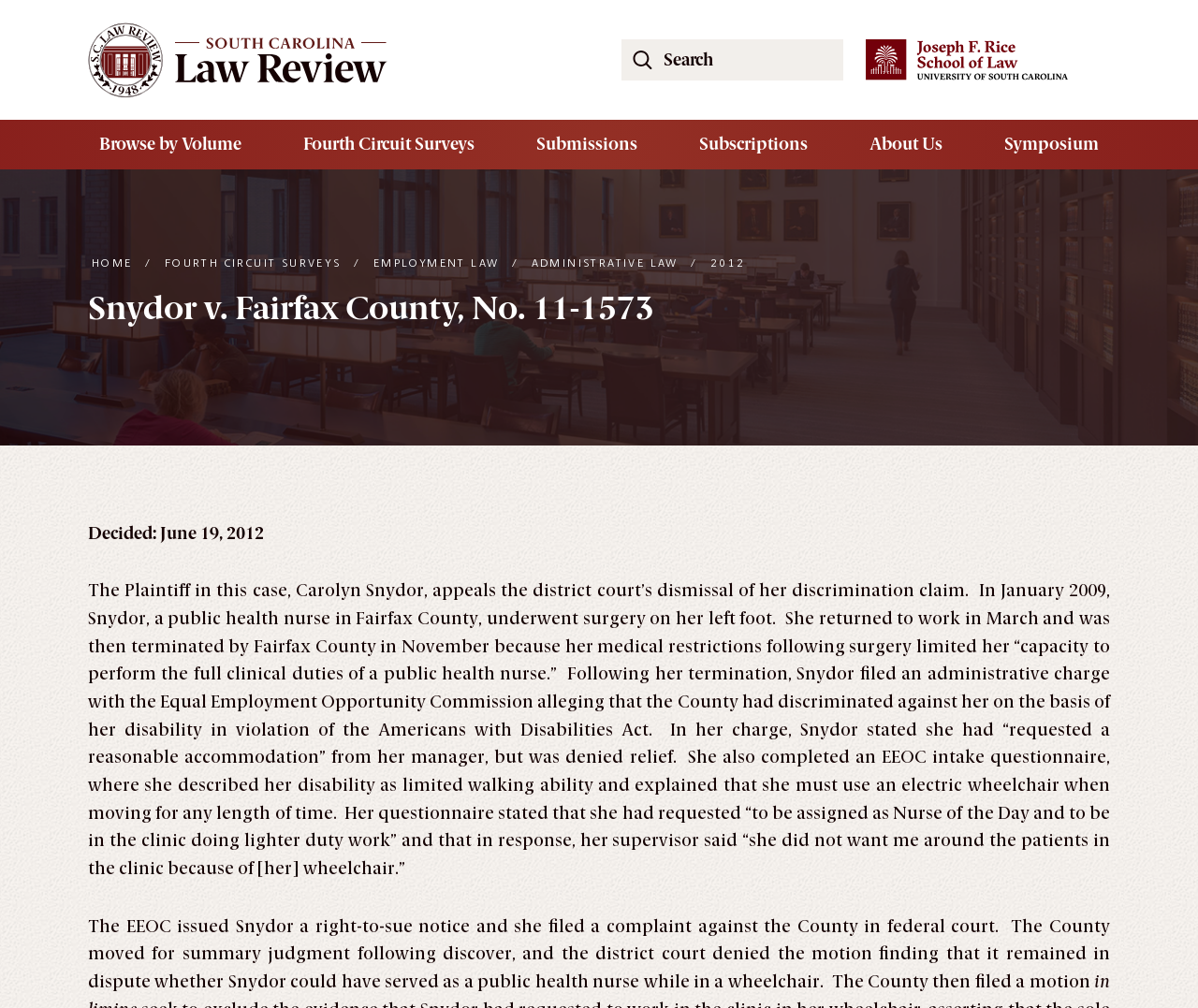Identify and provide the title of the webpage.

Snydor v. Fairfax County, No. 11-1573